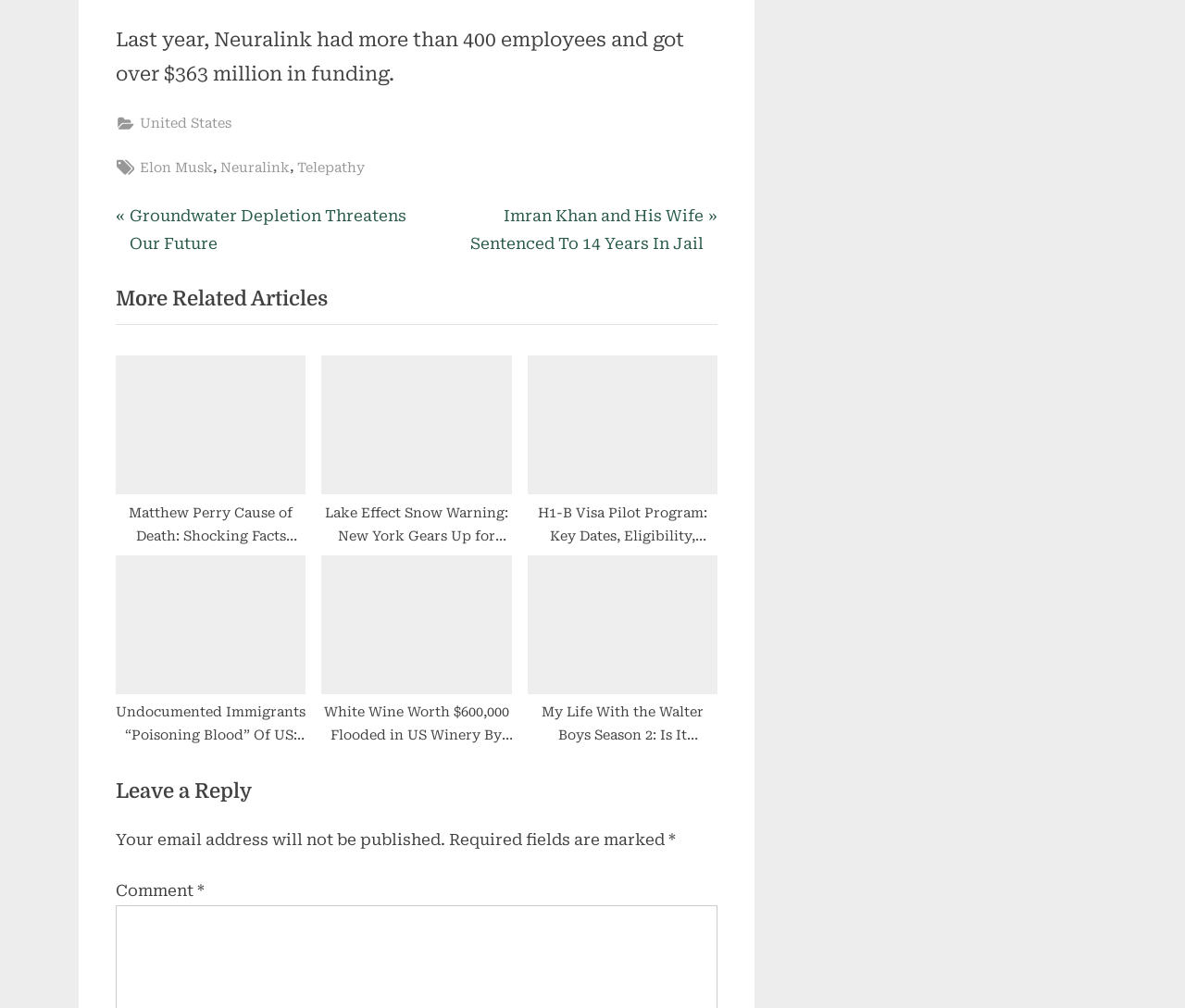Identify the bounding box coordinates for the region to click in order to carry out this instruction: "View the previous post about Groundwater Depletion". Provide the coordinates using four float numbers between 0 and 1, formatted as [left, top, right, bottom].

[0.098, 0.201, 0.346, 0.256]